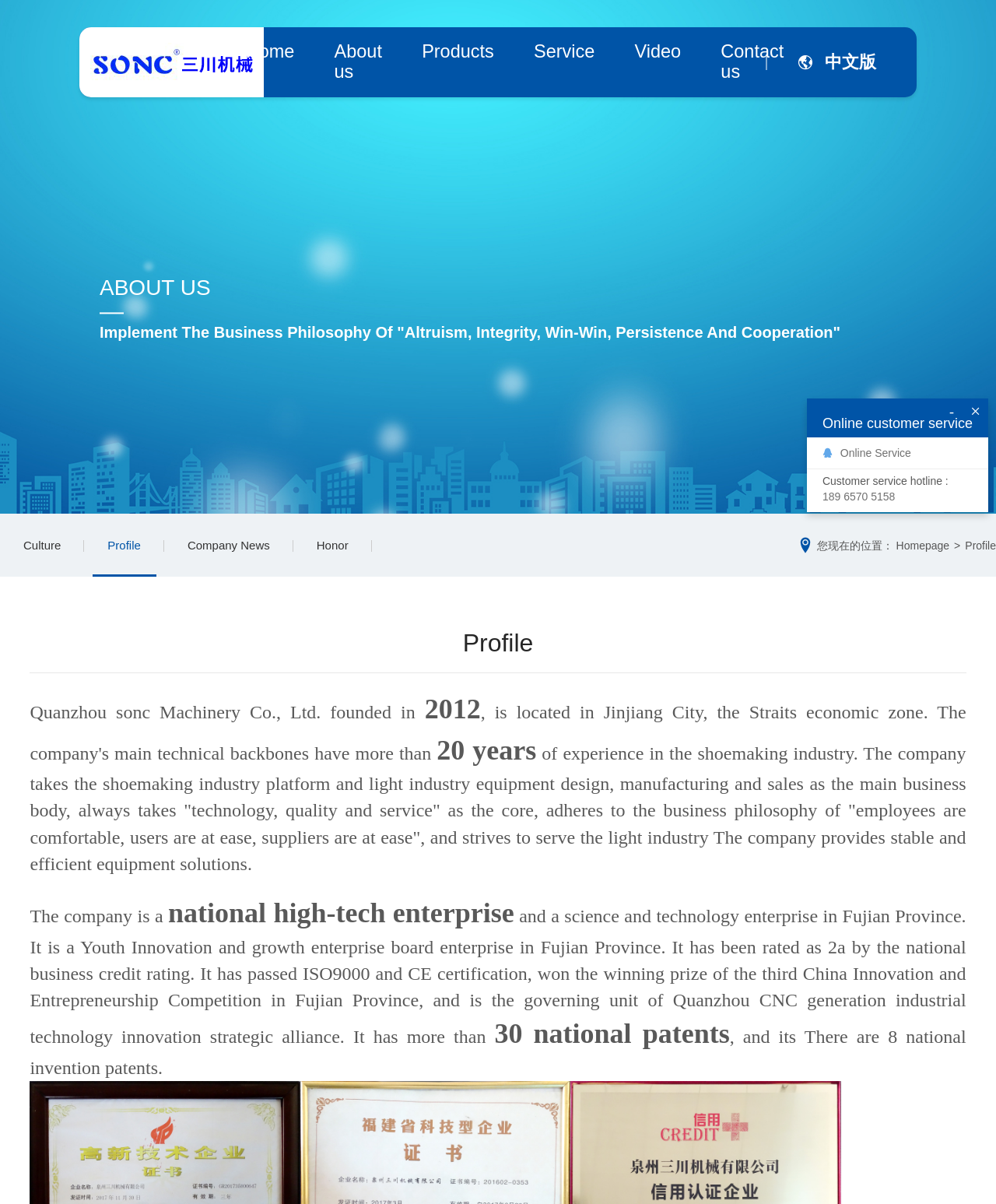Find the bounding box coordinates of the area to click in order to follow the instruction: "Click the 'Home' link".

[0.301, 0.029, 0.333, 0.075]